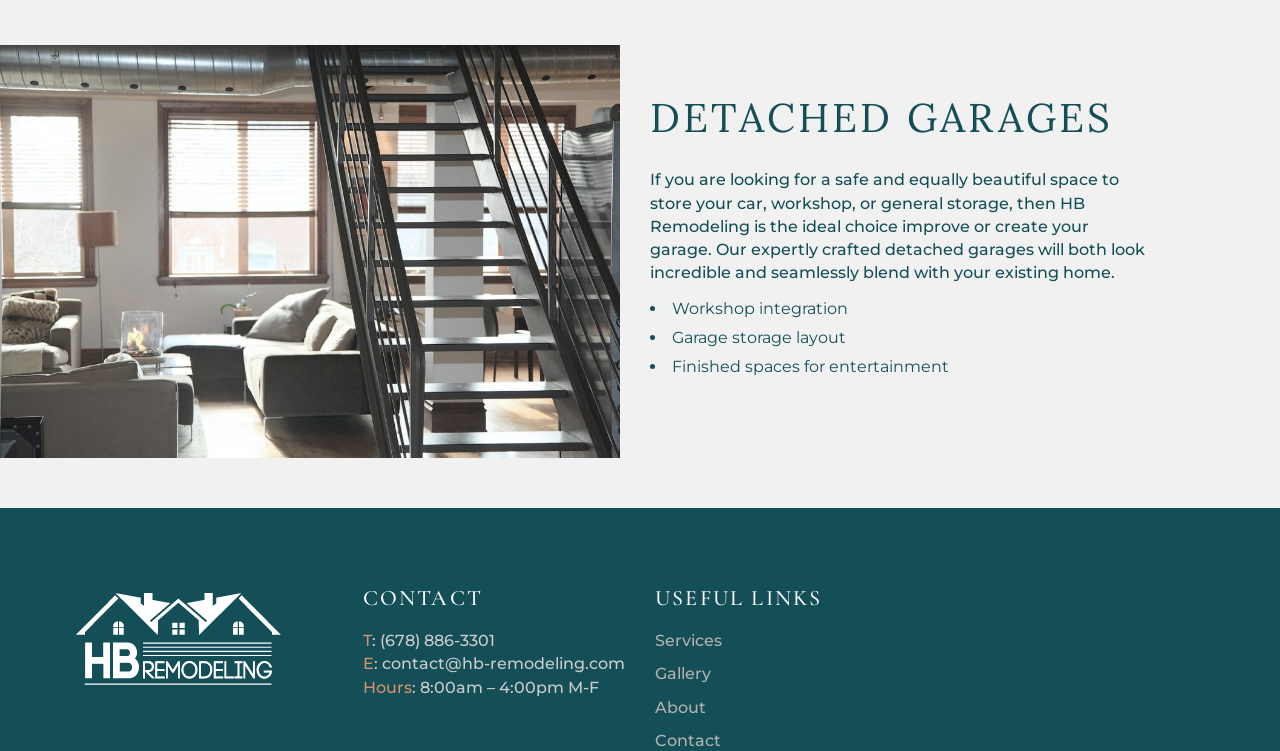What services does HB Remodeling offer for garages?
Look at the image and respond to the question as thoroughly as possible.

The webpage has a section that lists services offered by HB Remodeling for garages, which includes workshop integration, garage storage layout, and finished spaces for entertainment.